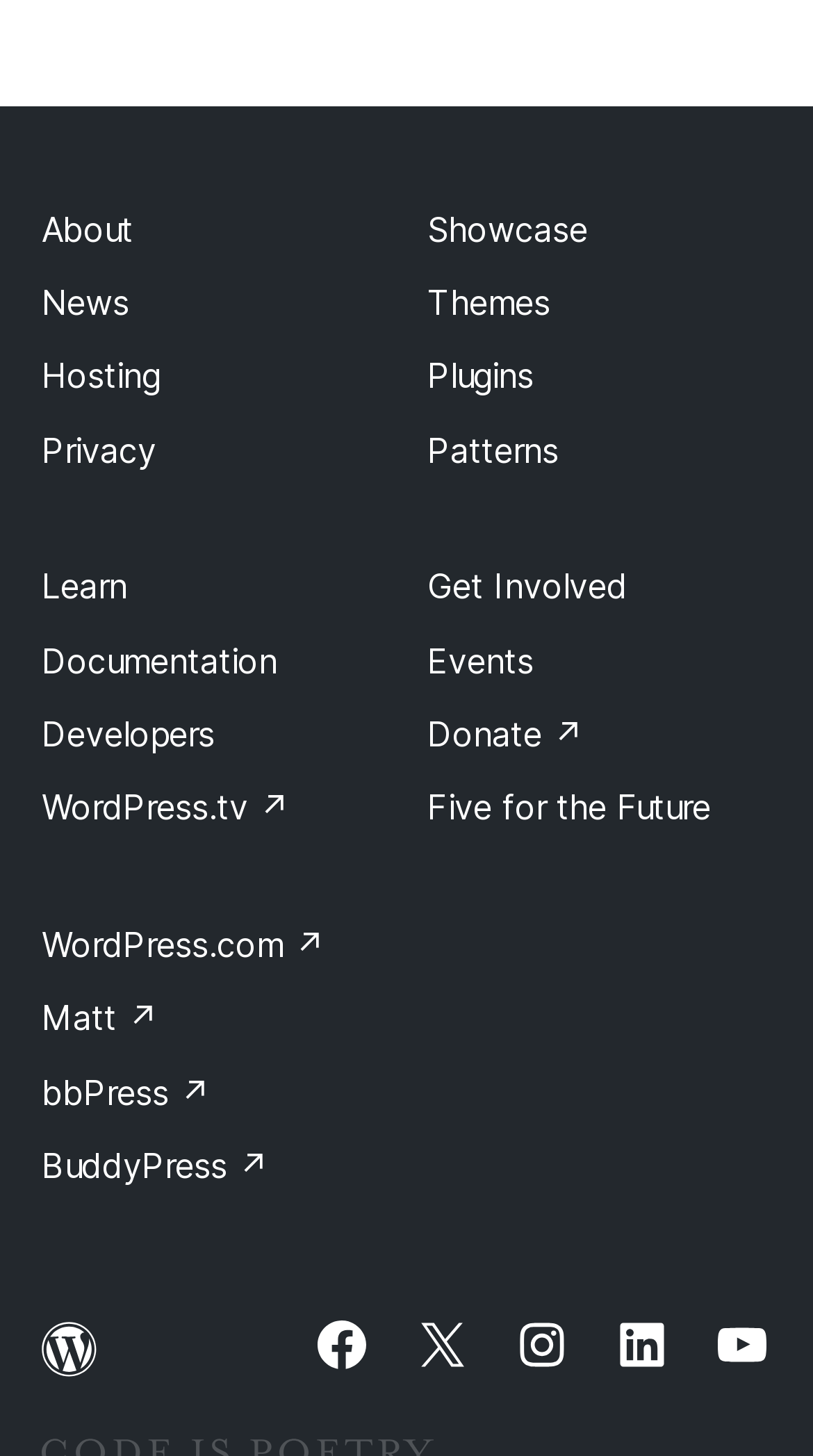Locate the bounding box of the UI element with the following description: "Marco Carvajal".

None